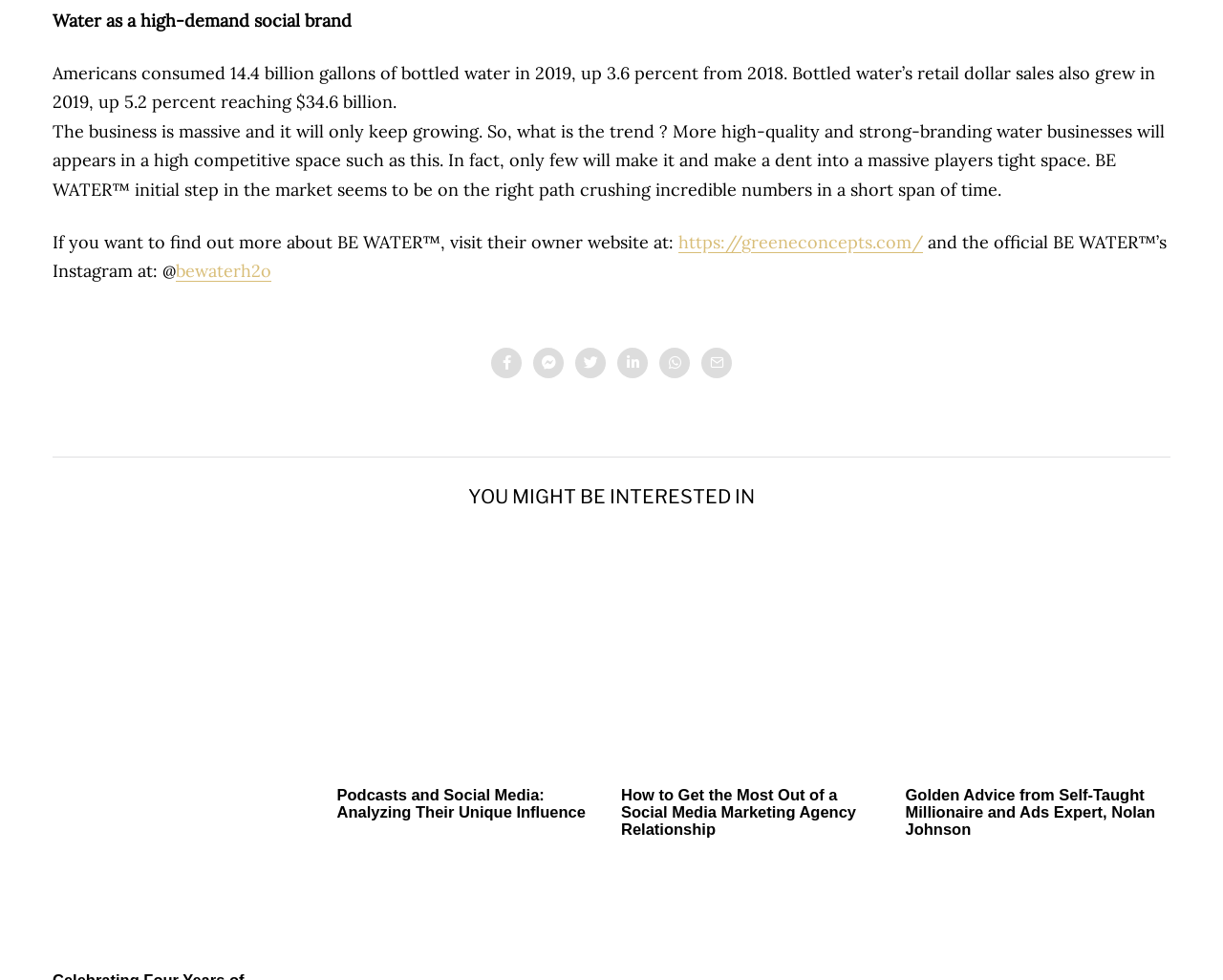How many articles are listed under 'YOU MIGHT BE INTERESTED IN'?
Provide a detailed and well-explained answer to the question.

Under the heading 'YOU MIGHT BE INTERESTED IN', there are three articles listed, each with a figure, a heading, and a link. Therefore, the answer is 3.